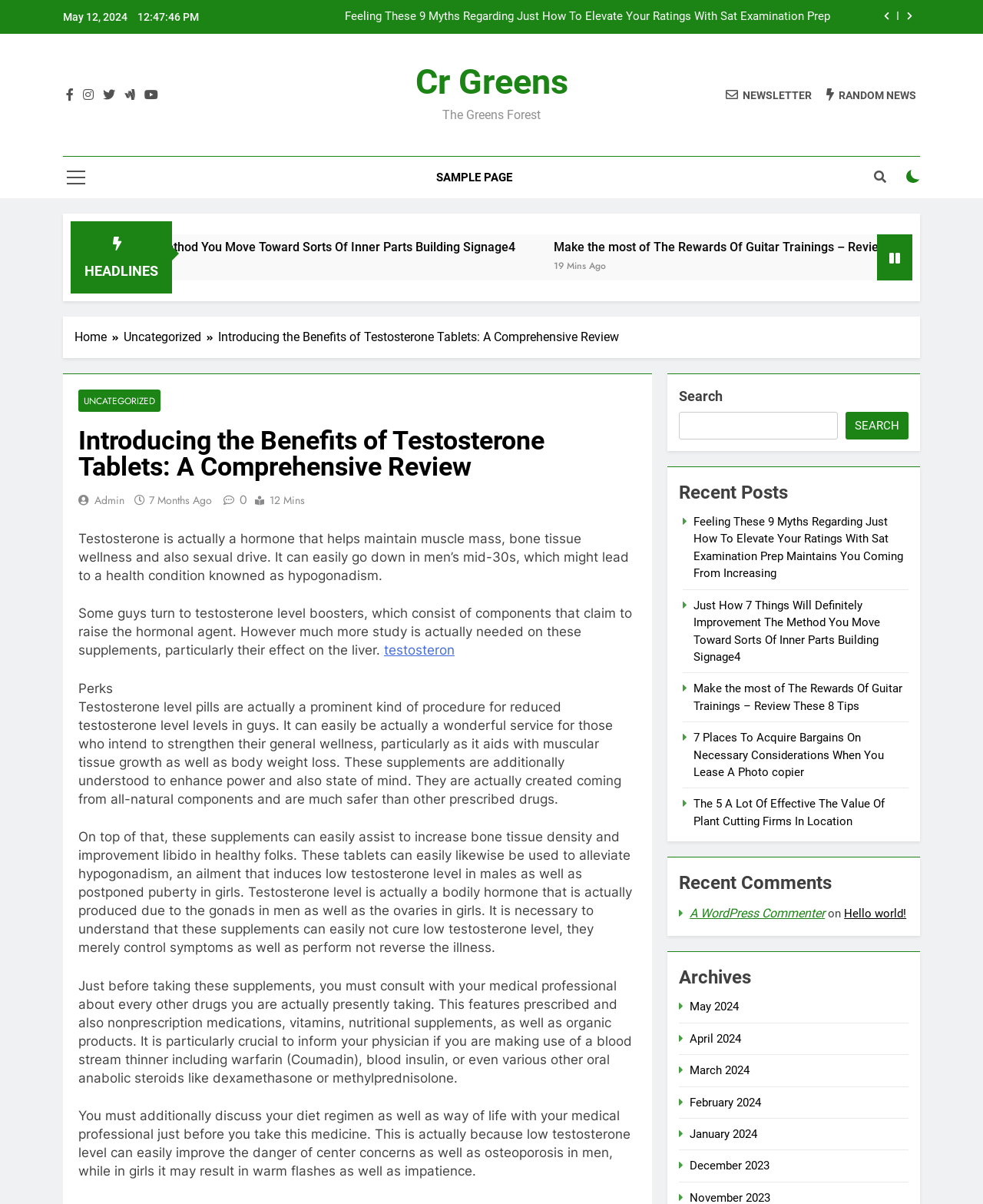Identify the bounding box coordinates of the area that should be clicked in order to complete the given instruction: "Read recent posts". The bounding box coordinates should be four float numbers between 0 and 1, i.e., [left, top, right, bottom].

[0.691, 0.398, 0.924, 0.421]